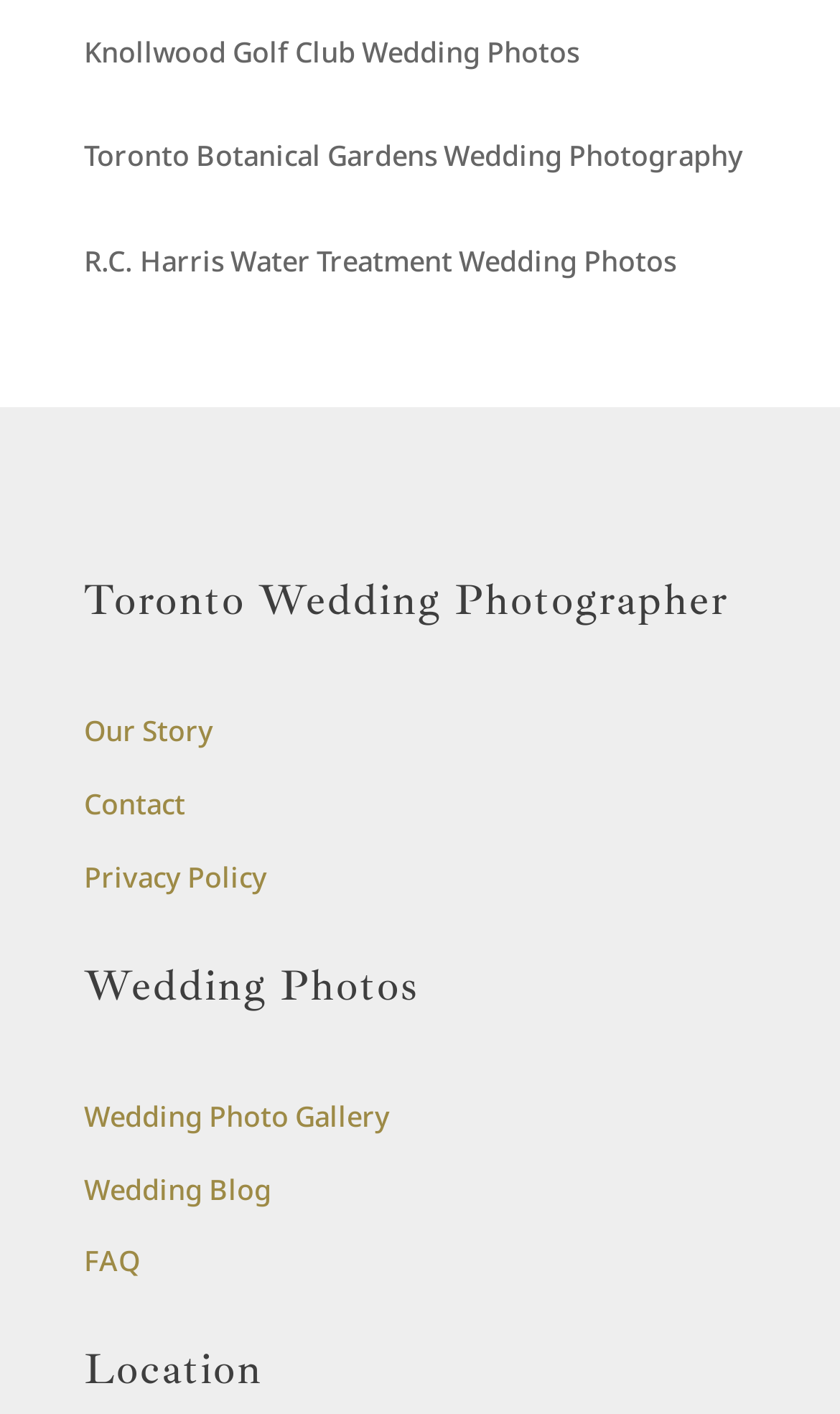Can you find the bounding box coordinates of the area I should click to execute the following instruction: "Learn about the photographer's story"?

[0.1, 0.503, 0.254, 0.531]